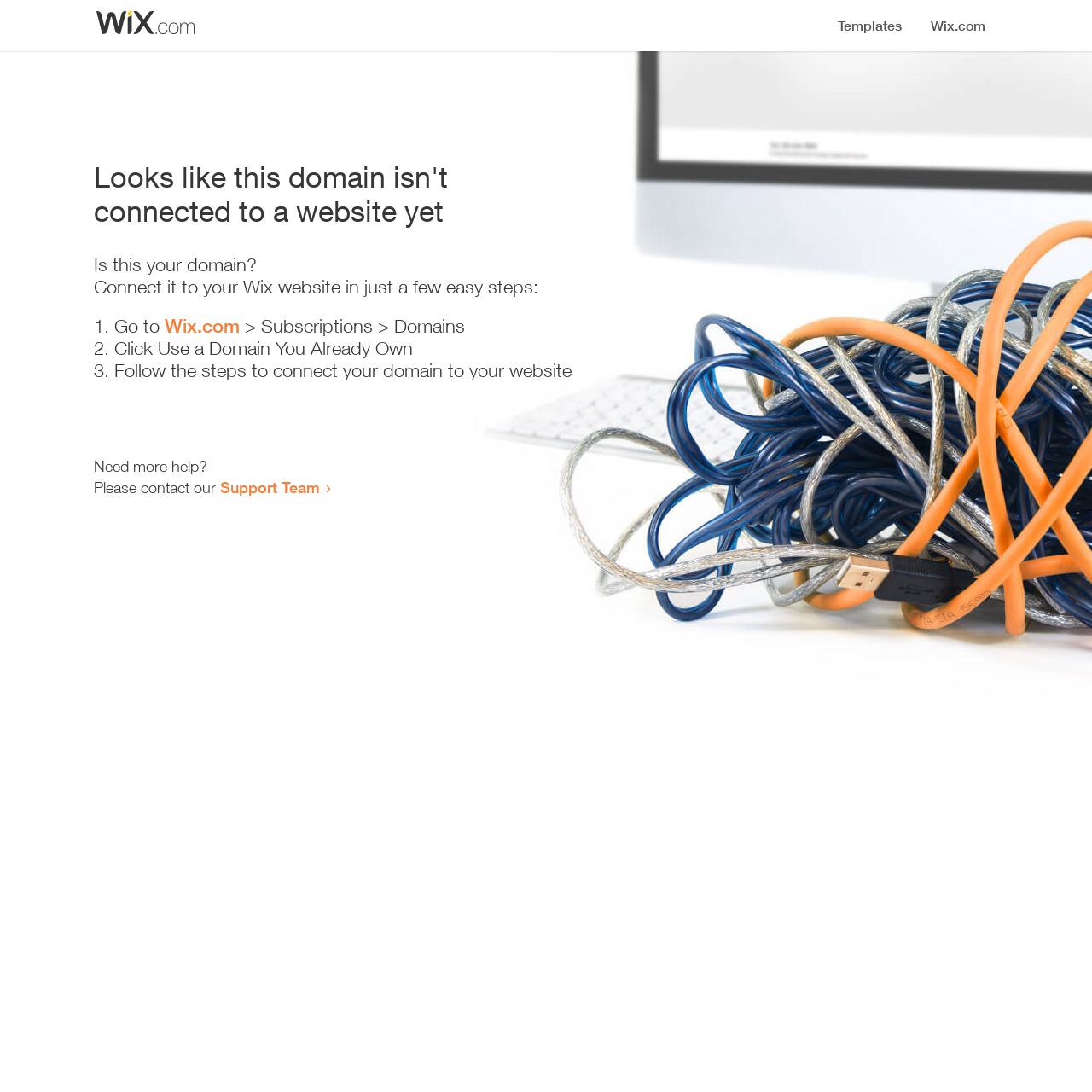Please extract and provide the main headline of the webpage.

Looks like this domain isn't
connected to a website yet